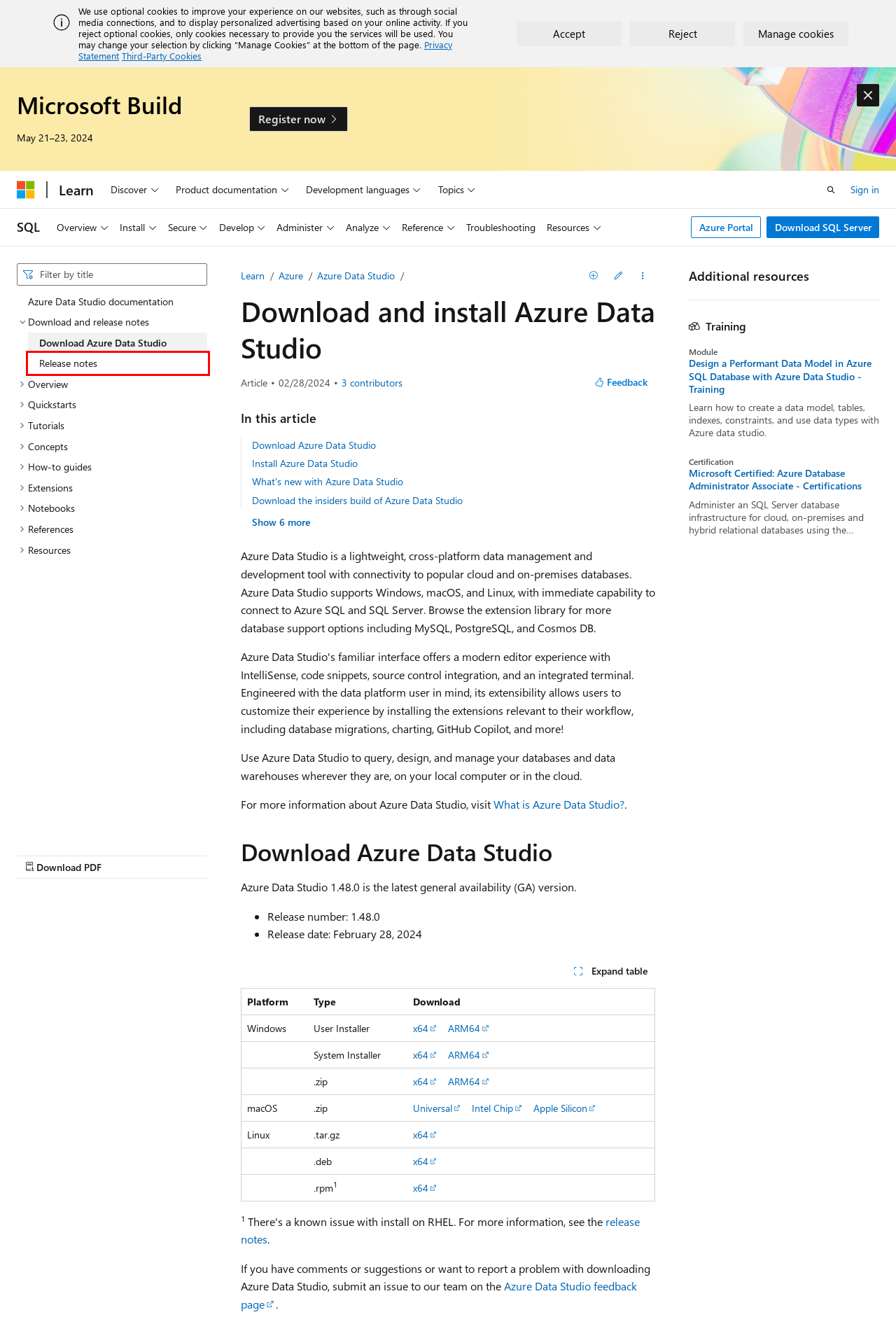You have a screenshot showing a webpage with a red bounding box around a UI element. Choose the webpage description that best matches the new page after clicking the highlighted element. Here are the options:
A. Microsoft Learn: Build skills that open doors in your career
B. Azure Data Studio - Azure Data Studio | Microsoft Learn
C. Your request has been blocked. This could be
                        due to several reasons.
D. Your home for Microsoft Build
E. SQL Server 下载 | Microsoft
F. Azure documentation | Microsoft Learn
G. Trademark and Brand Guidelines | Microsoft Legal
H. Azure Data Studio release notes - Azure Data Studio | Microsoft Learn

H